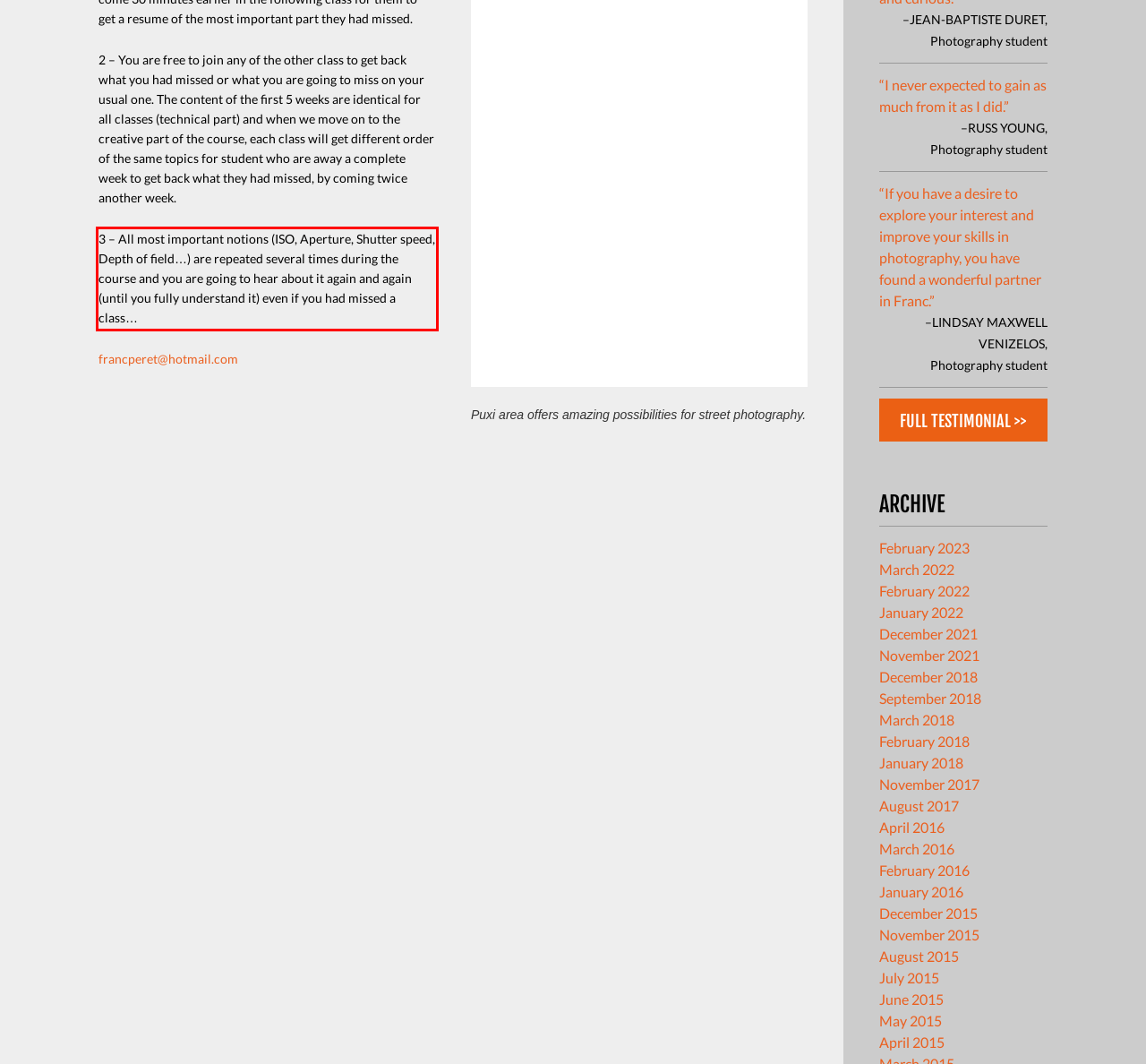Observe the screenshot of the webpage, locate the red bounding box, and extract the text content within it.

3 – All most important notions (ISO, Aperture, Shutter speed, Depth of field…) are repeated several times during the course and you are going to hear about it again and again (until you fully understand it) even if you had missed a class…